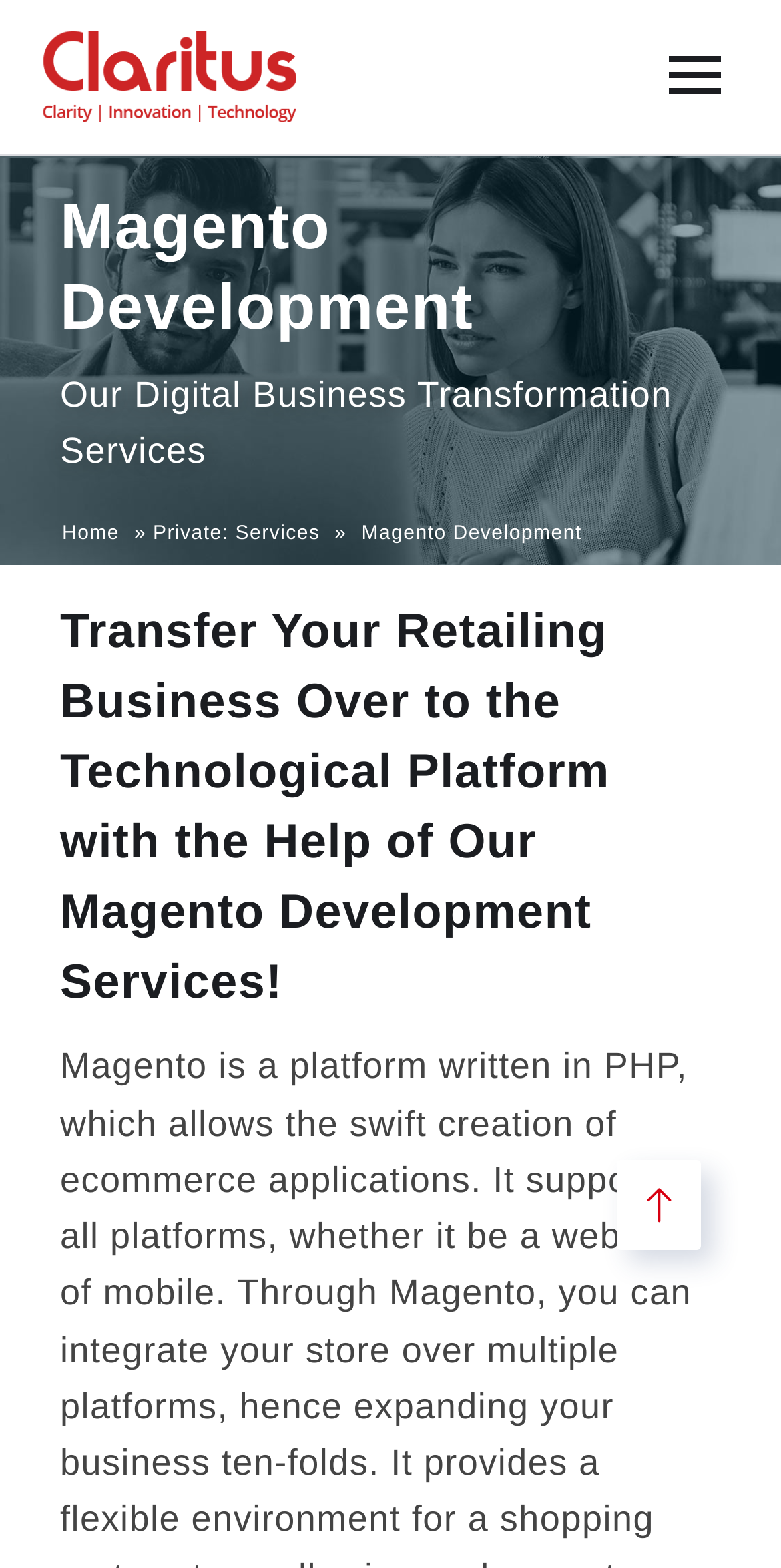Create a detailed description of the webpage's content and layout.

The webpage is about Magento development services offered by an innovative IT outsourcing company. At the top, there is a logo image with a link to the company's homepage, accompanied by a button on the right side. Below the logo, there is a heading that reads "Magento Development" in a prominent font size. 

Underneath the heading, there is a paragraph of text that describes the company's digital business transformation services. To the right of this text, there is a navigation section with breadcrumbs, consisting of three links: "Home", "Private: Services", and "Magento Development", separated by arrow symbols. 

Further down, there is another heading that highlights the benefits of transferring retail businesses to a technological platform using the company's Magento development services. At the bottom right corner, there is a small icon with a link, possibly a social media or contact link.